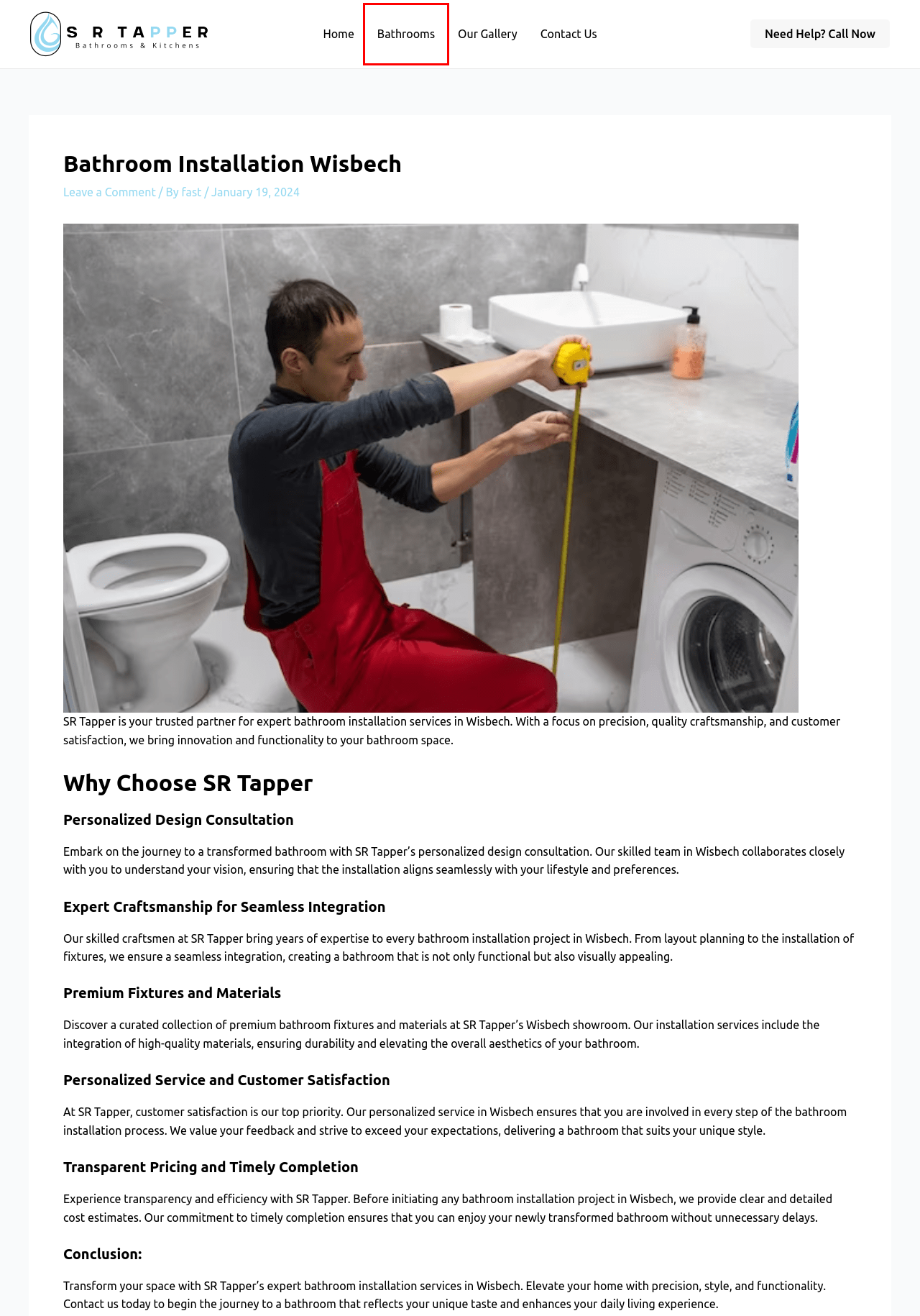Examine the screenshot of a webpage with a red bounding box around a UI element. Your task is to identify the webpage description that best corresponds to the new webpage after clicking the specified element. The given options are:
A. Cambridge Kitchens and Bathrooms | S.R Tapper
B. Bathroom Showroom Wisbech - SR Tapper
C. Bathroom Fitters Cambridge
D. Bathrooms Wisbech - SR Tapper
E. Bathroom Shops Cambridge
F. Bathrooms Cambridge | S.R Tapper
G. Bathroom Showrooms Cambridge
H. Contact Us - S R Tapper: Bathrooms and Kitchens (Installation and Design)

F